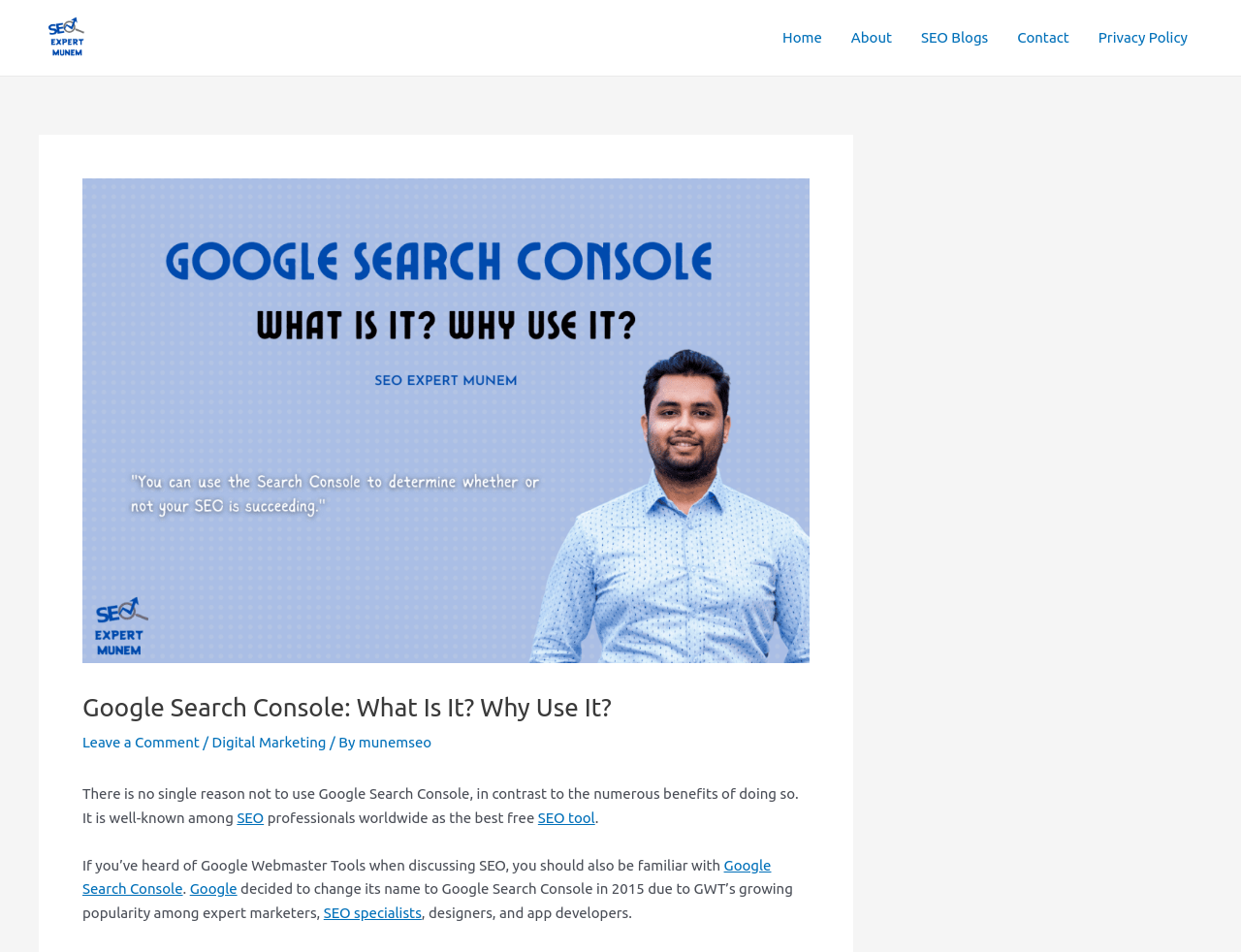Provide a brief response to the question below using one word or phrase:
What is the name of the service described on this webpage?

Google Search Console